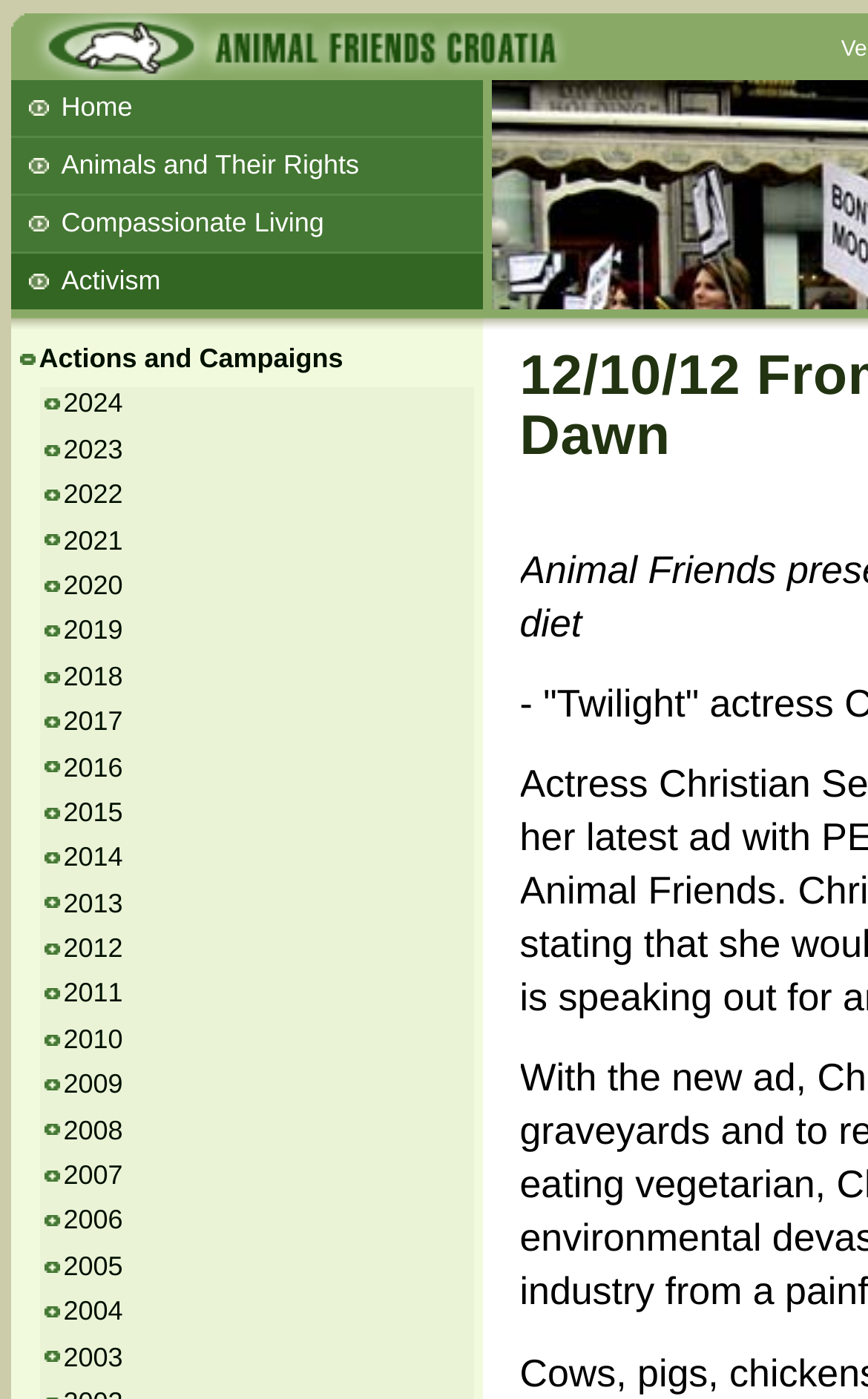Please identify the bounding box coordinates of the region to click in order to complete the task: "Click on the 'Home' link". The coordinates must be four float numbers between 0 and 1, specified as [left, top, right, bottom].

[0.012, 0.057, 0.555, 0.097]